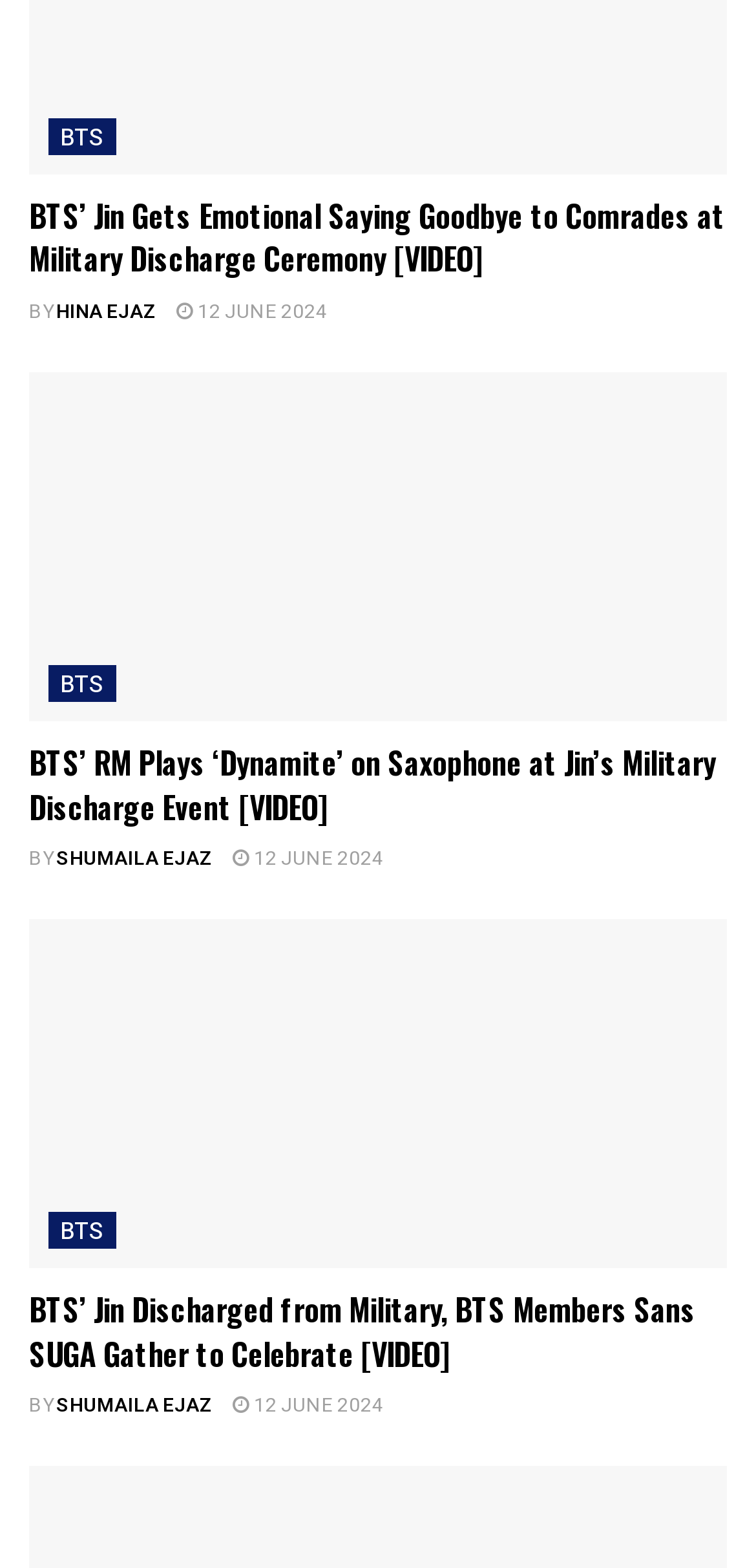Please identify the bounding box coordinates of the element I should click to complete this instruction: 'View the article about BTS members celebrating Jin's military discharge'. The coordinates should be given as four float numbers between 0 and 1, like this: [left, top, right, bottom].

[0.038, 0.82, 0.92, 0.878]